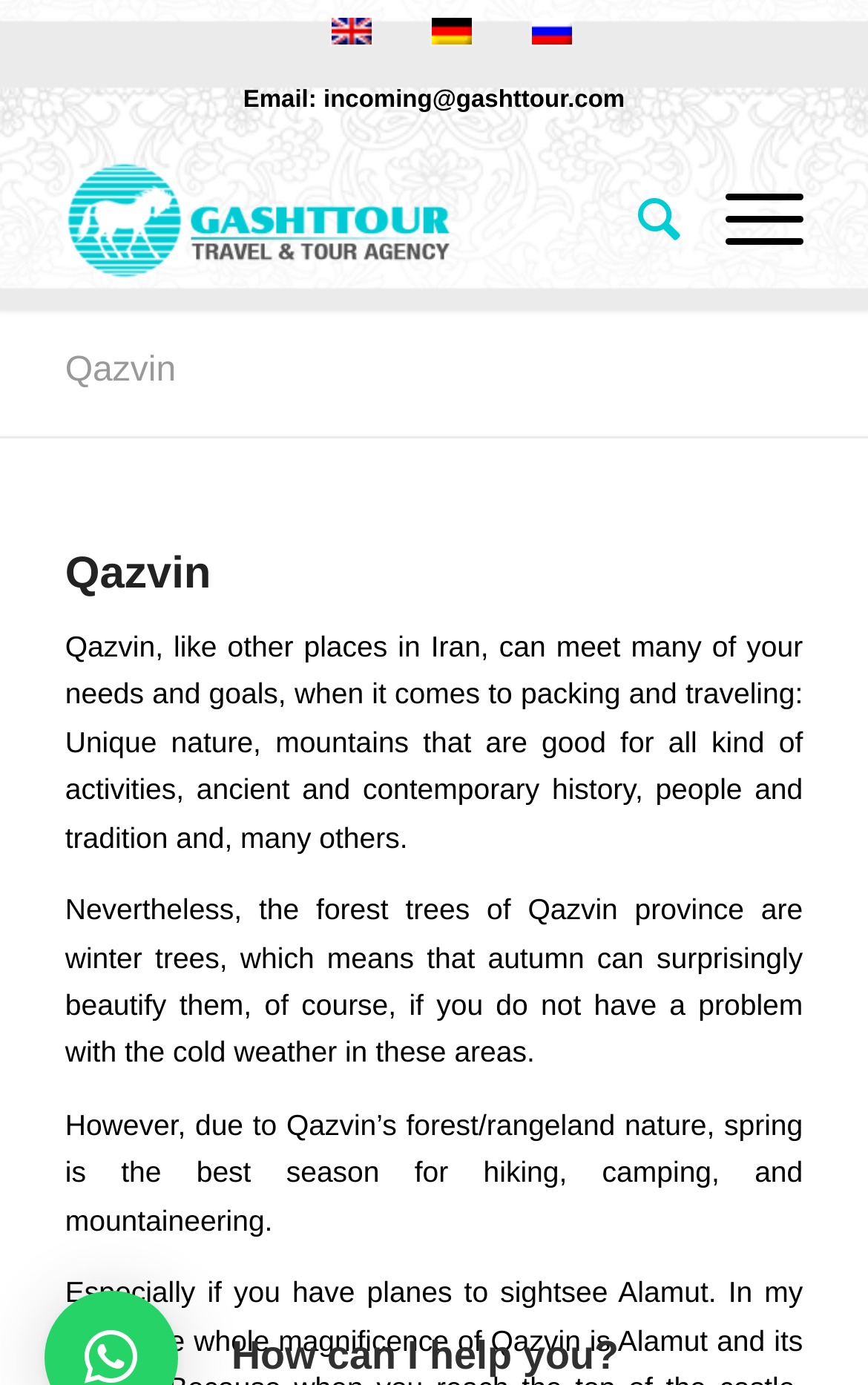Respond to the following question using a concise word or phrase: 
What kind of nature can be found in Qazvin?

Unique nature